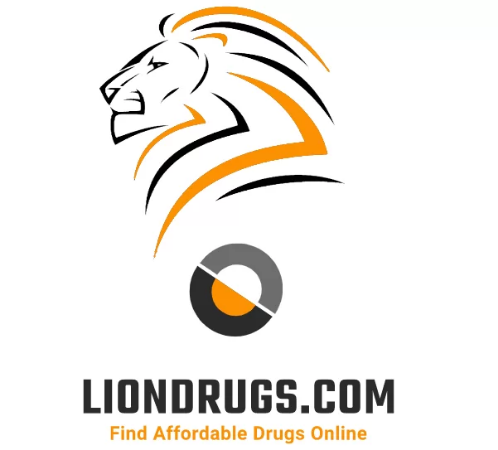What is the name of the website?
Provide a detailed and well-explained answer to the question.

The question asks about the name of the website. The website's name is prominently displayed in bold text below the lion's profile, and it is 'LionDrugs.com'.